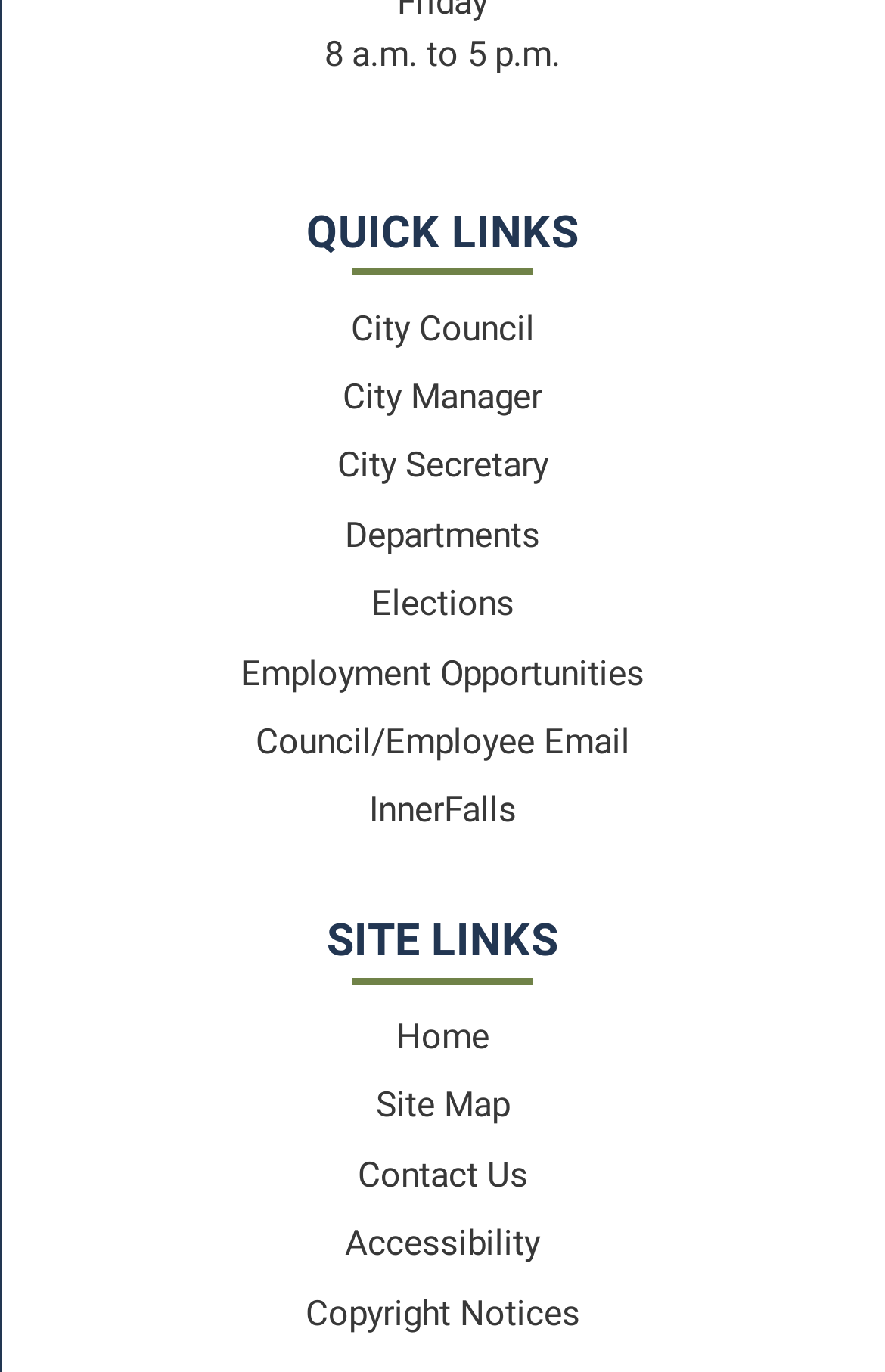Locate the bounding box coordinates of the clickable part needed for the task: "access Home".

[0.447, 0.741, 0.553, 0.771]